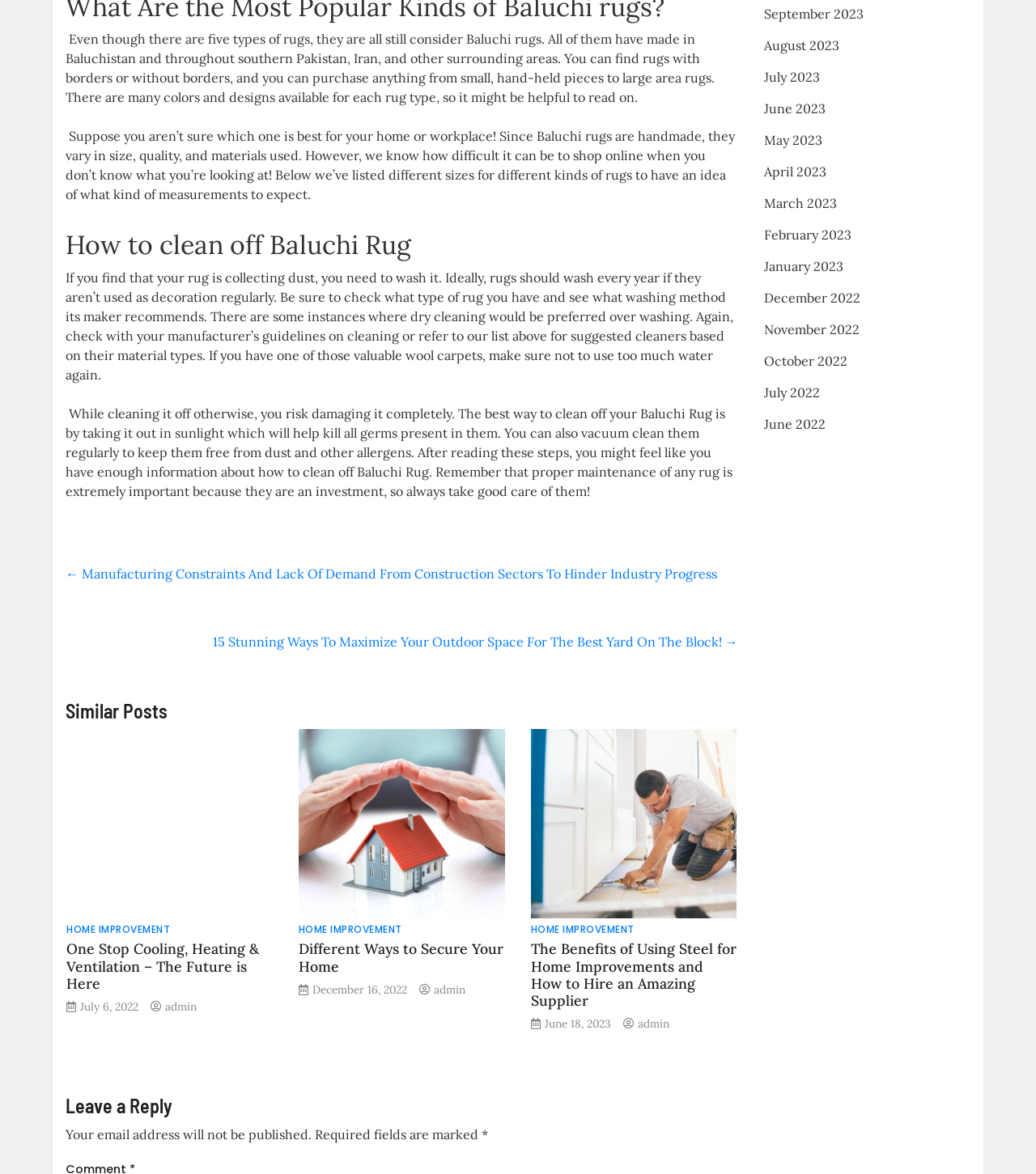Can you find the bounding box coordinates for the element to click on to achieve the instruction: "Leave a reply"?

[0.063, 0.933, 0.712, 0.952]